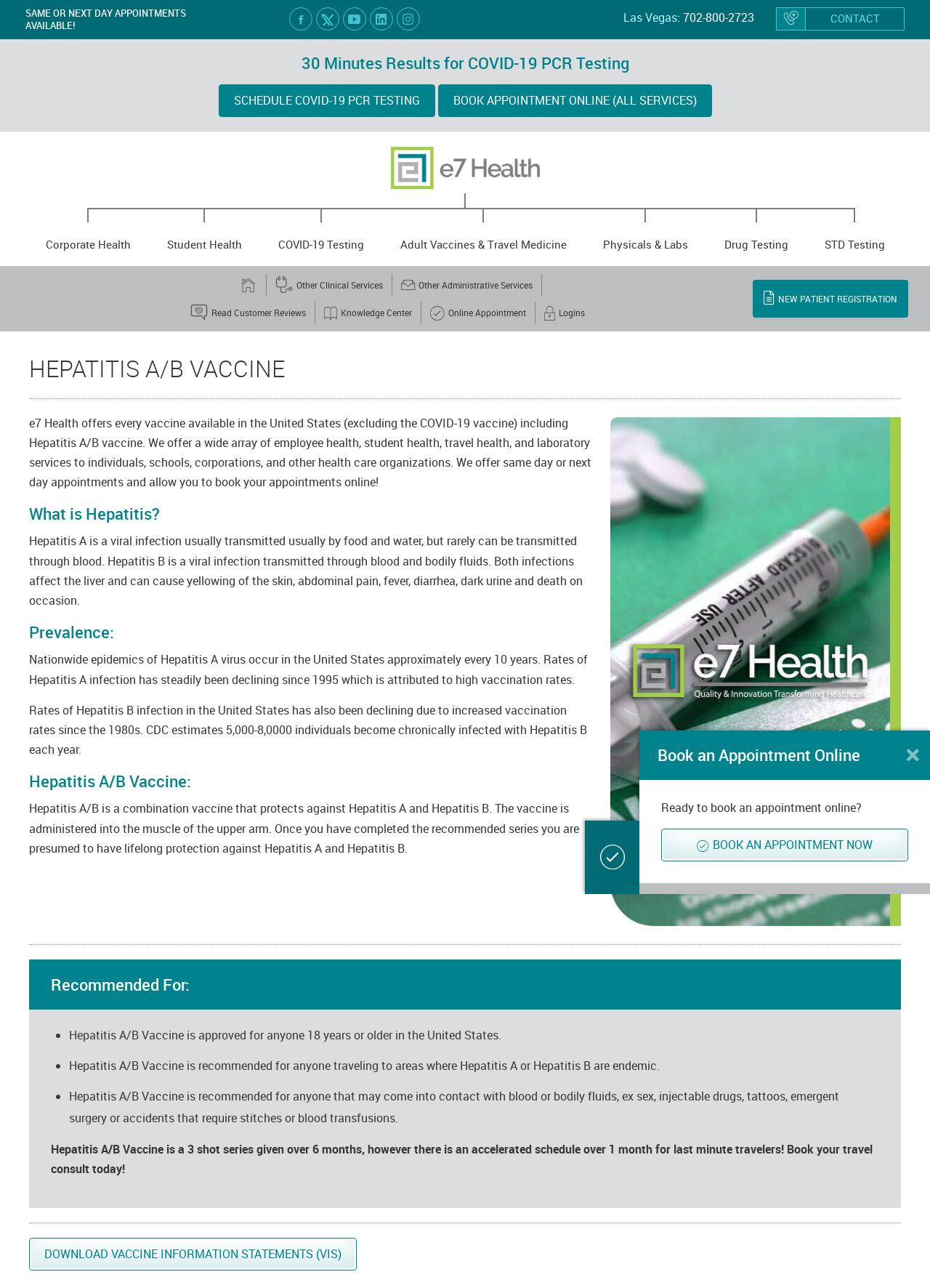Respond to the following question using a concise word or phrase: 
What is the mode of transmission of Hepatitis A?

Food and water